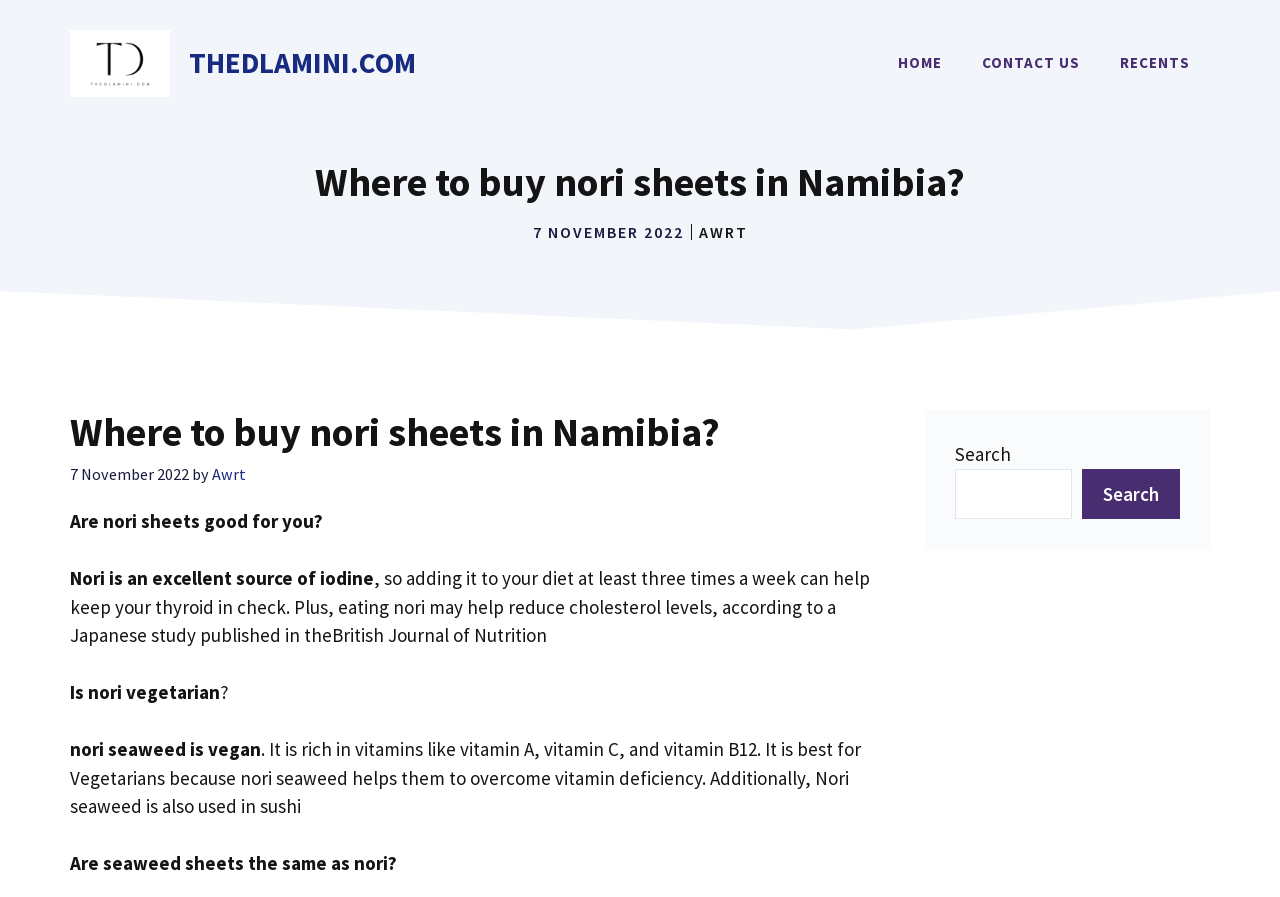Generate a comprehensive description of the contents of the webpage.

The webpage is about where to buy nori sheets in Namibia. At the top, there is a banner with a link to the website "theDlamini.com" and an image of the website's logo. Next to it, there is a navigation menu with links to "HOME", "CONTACT US", and "RECENTS".

Below the banner, there is a heading that repeats the title "Where to buy nori sheets in Namibia?" followed by a timestamp "7 NOVEMBER 2022" and a link to "AWRT". 

The main content of the webpage is divided into sections. The first section has a heading that again repeats the title, followed by a timestamp and the author's name "Awrt". The text in this section discusses the health benefits of nori sheets, including their high iodine content and potential to reduce cholesterol levels.

The next sections have headings that ask questions, such as "Are nori sheets good for you?", "Is nori vegetarian?", and "Are seaweed sheets the same as nori?". The text below each heading provides answers to these questions, discussing the nutritional value of nori seaweed and its benefits for vegetarians.

On the right side of the webpage, there is a complementary section with a search function that allows users to search the website. The search function consists of a text box and a search button.